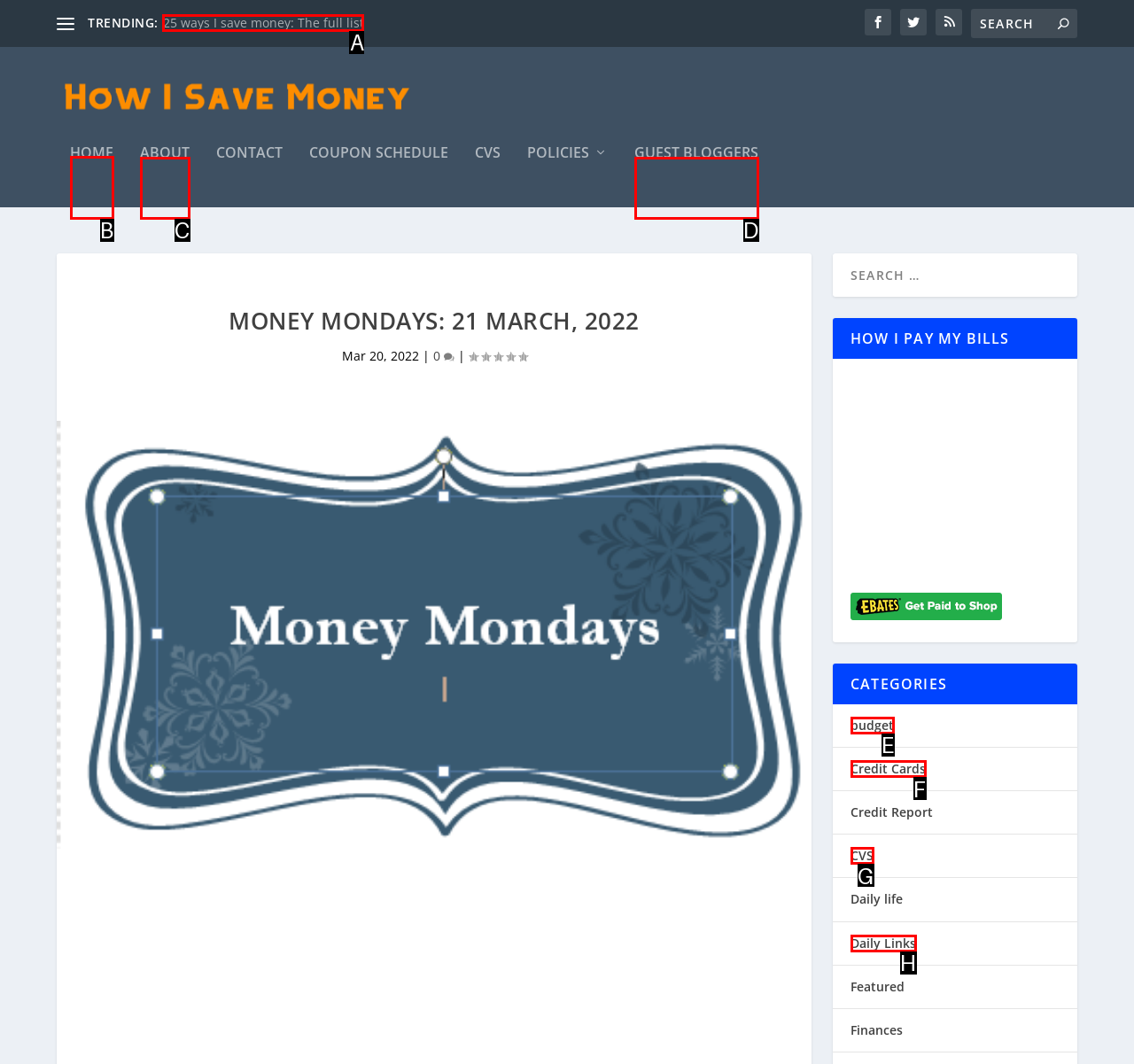Which option should be clicked to execute the following task: Go to the home page? Respond with the letter of the selected option.

B